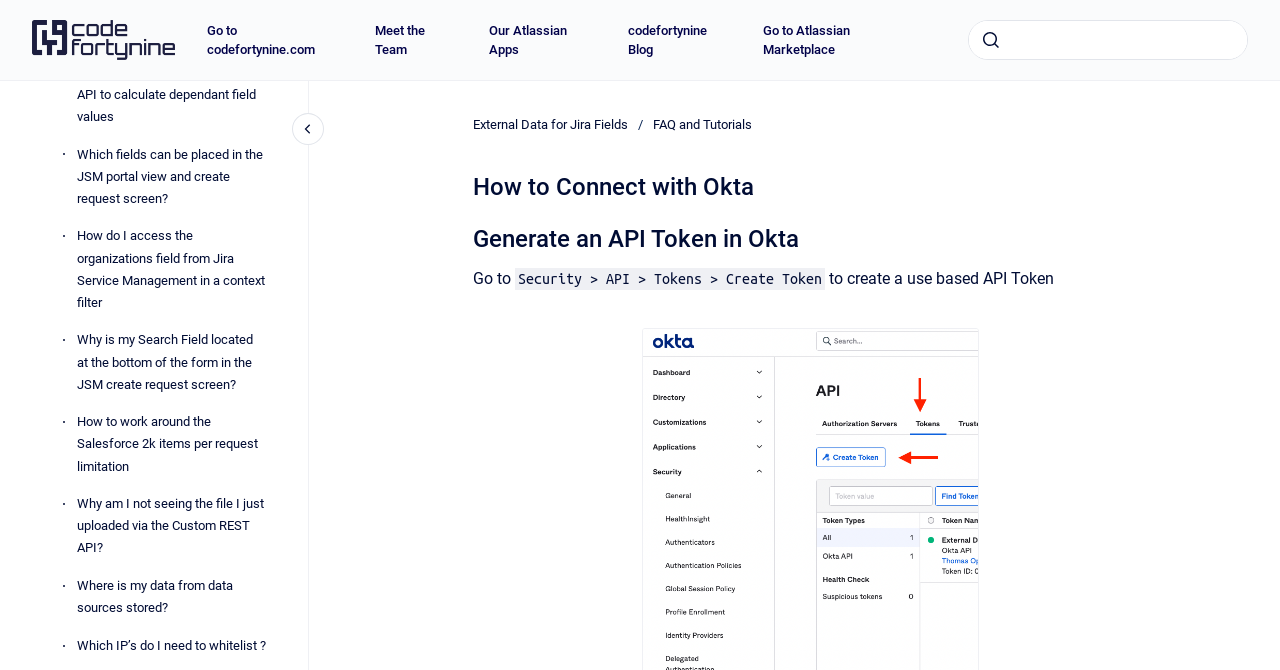What is the function of the 'Close navigation' button?
Please provide a detailed answer to the question.

The 'Close navigation' button is likely used to collapse or hide the navigation section. Its expanded state suggests that it can be used to toggle the navigation visibility.